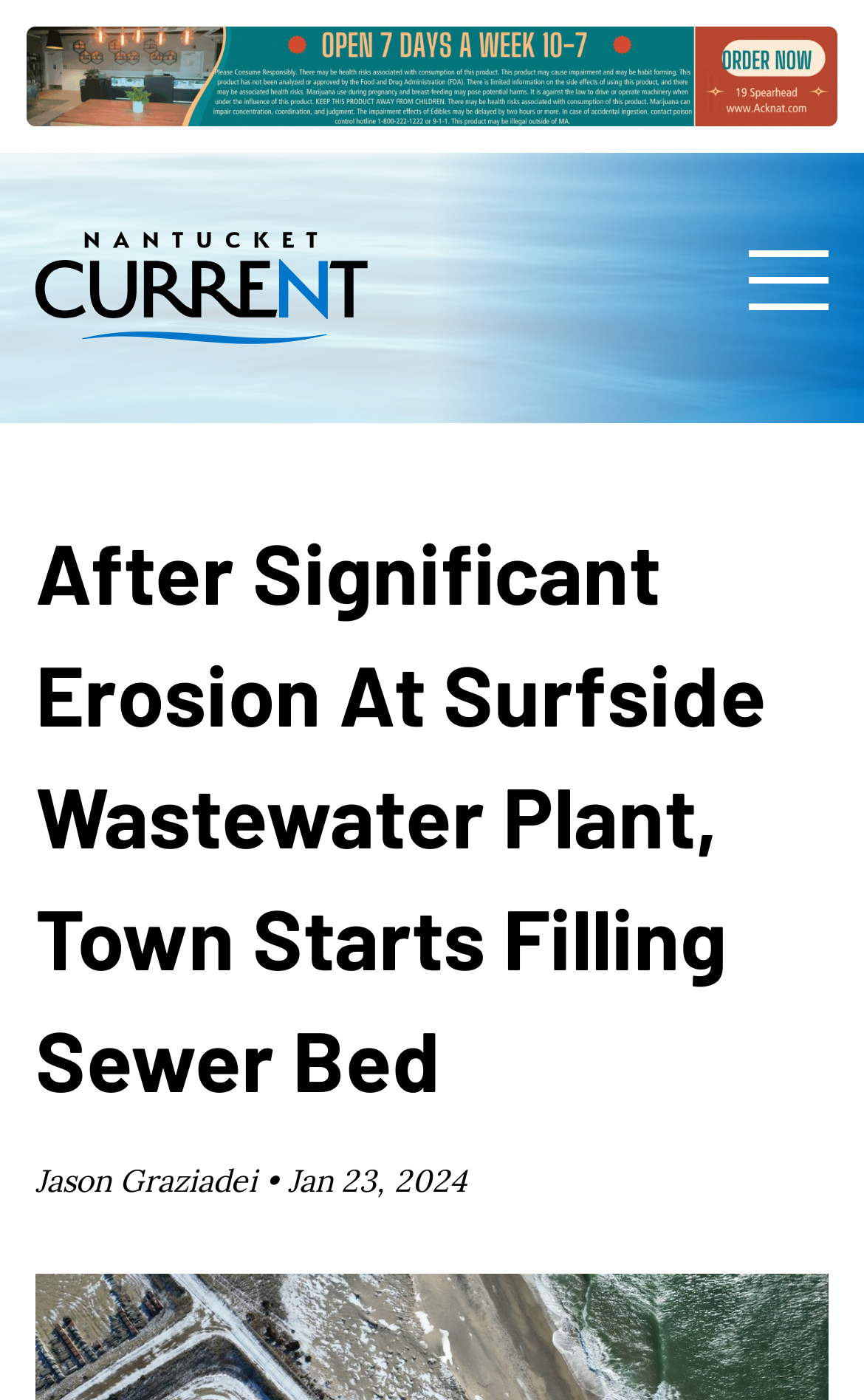Determine the bounding box for the described HTML element: "New Hours ACK Natural". Ensure the coordinates are four float numbers between 0 and 1 in the format [left, top, right, bottom].

[0.031, 0.019, 0.969, 0.091]